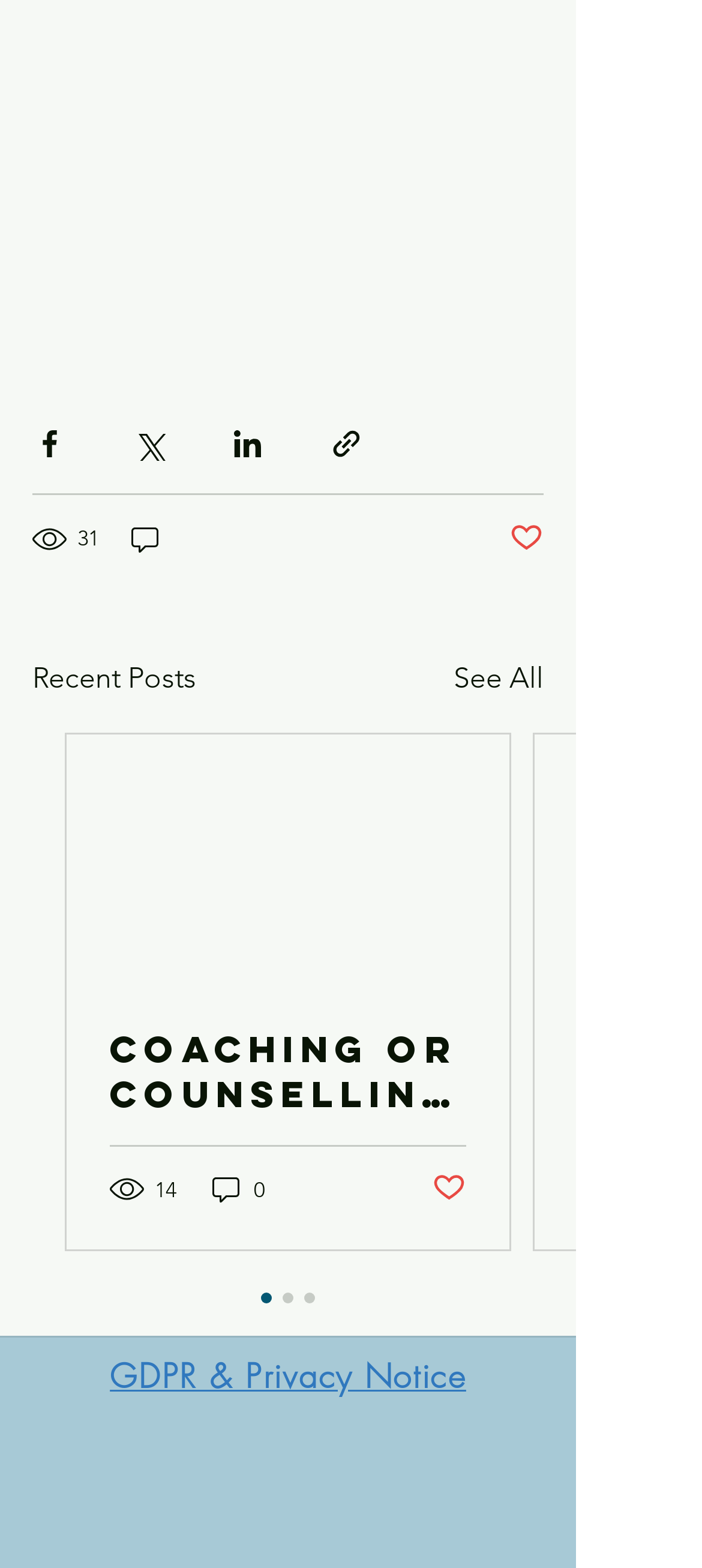Given the description of the UI element: "Post not marked as liked", predict the bounding box coordinates in the form of [left, top, right, bottom], with each value being a float between 0 and 1.

[0.615, 0.747, 0.664, 0.771]